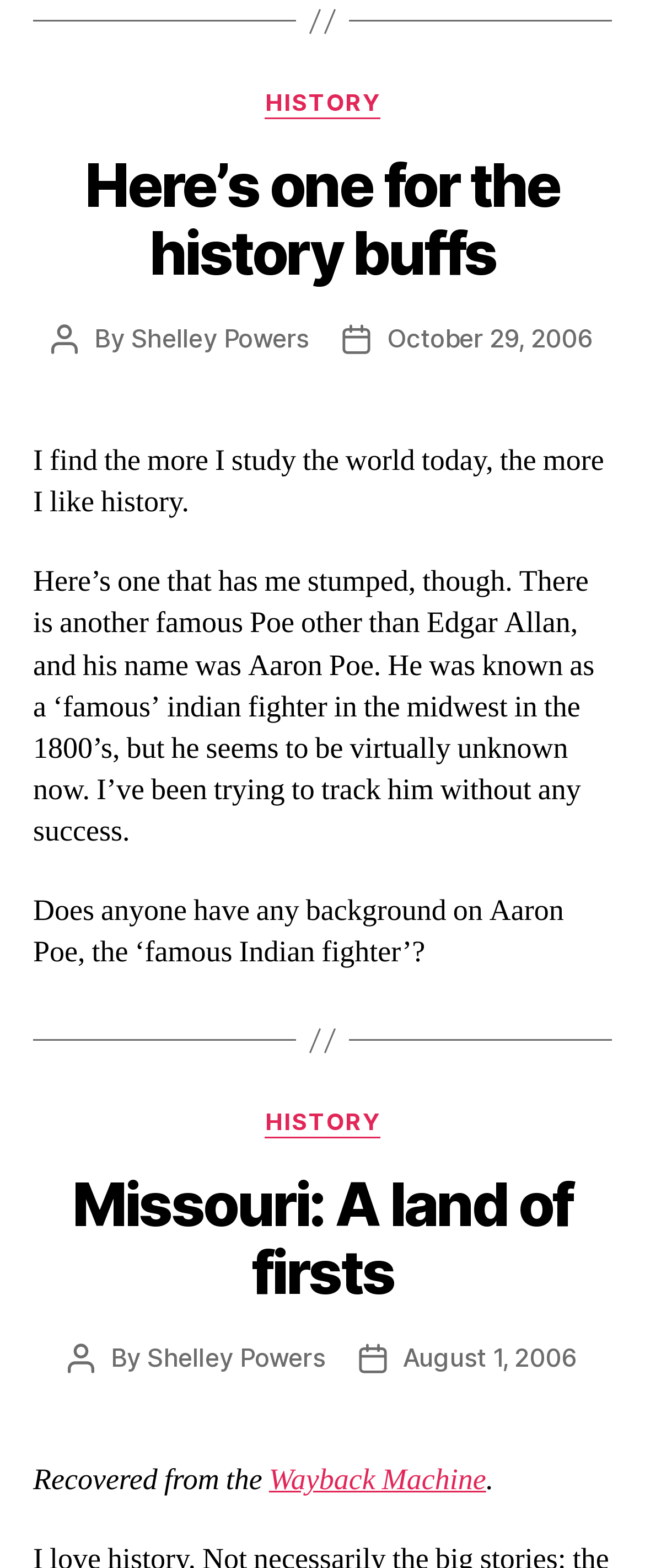Pinpoint the bounding box coordinates for the area that should be clicked to perform the following instruction: "Explore the 'Wayback Machine'".

[0.417, 0.932, 0.754, 0.956]